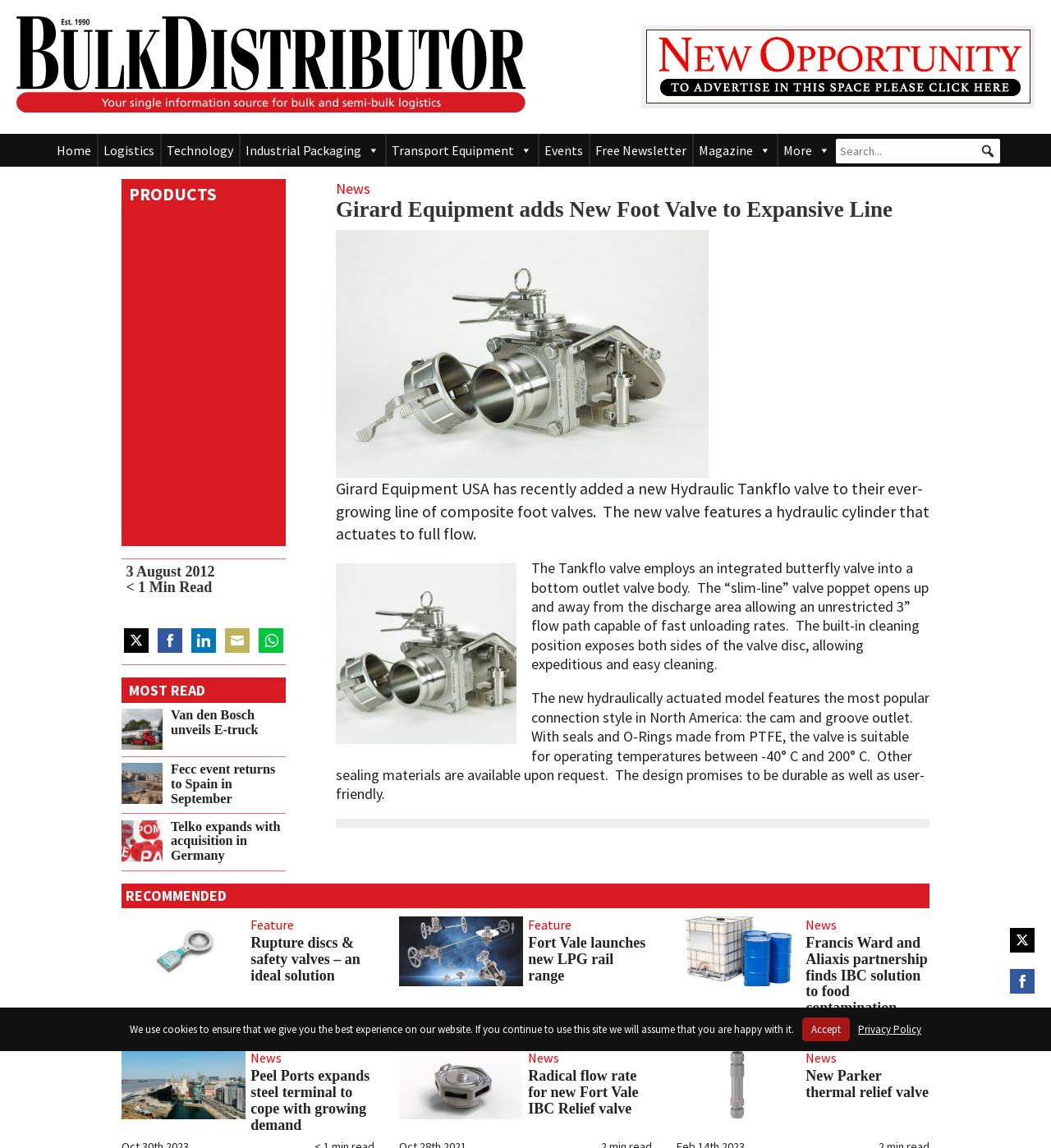Please identify the webpage's heading and generate its text content.

Girard Equipment adds New Foot Valve to Expansive Line